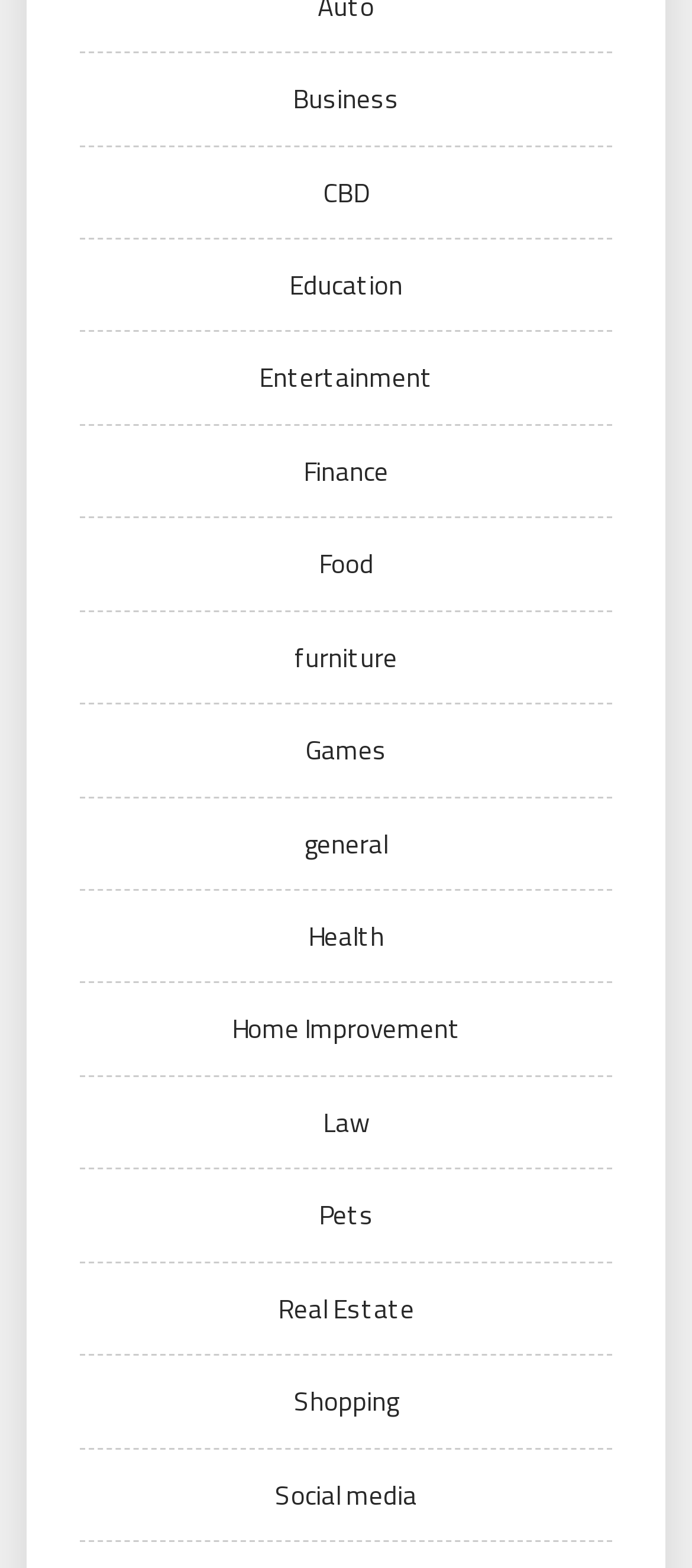Locate the coordinates of the bounding box for the clickable region that fulfills this instruction: "Browse Finance".

[0.438, 0.287, 0.562, 0.313]